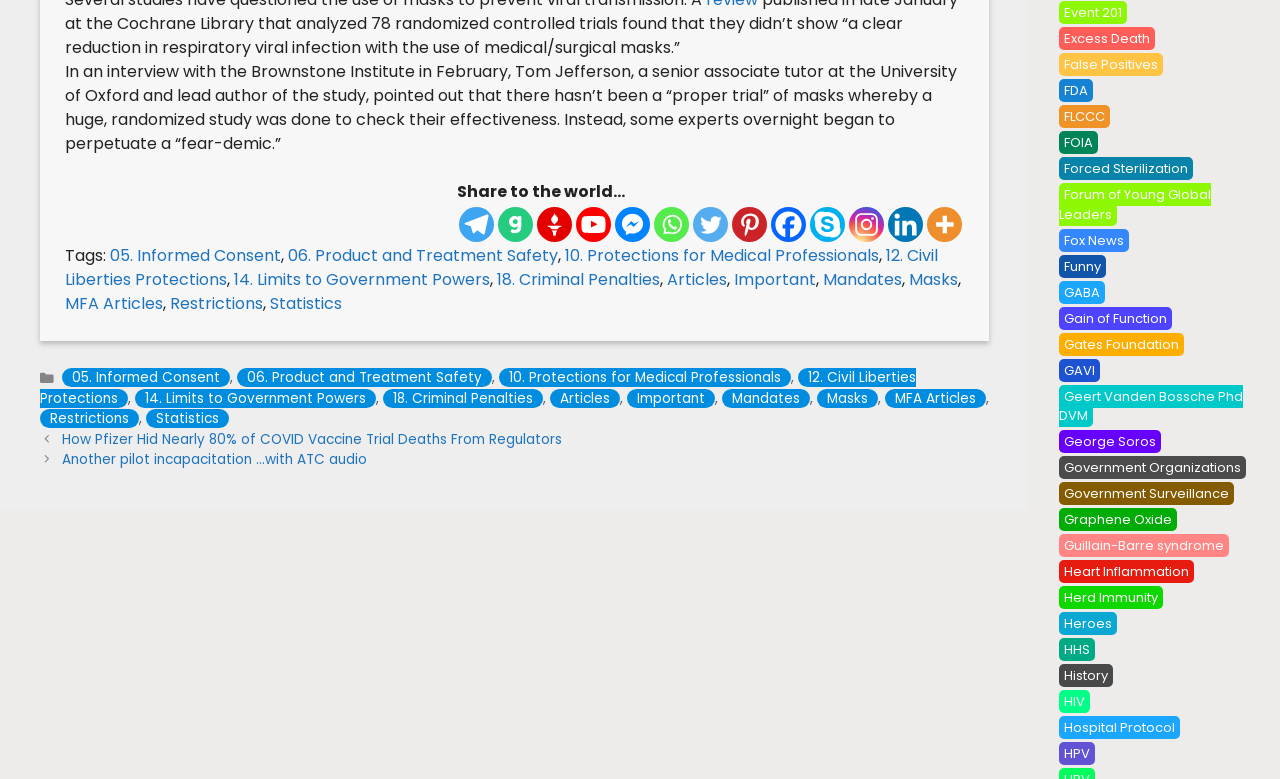Give a one-word or short phrase answer to this question: 
What is the topic of the article?

Masks